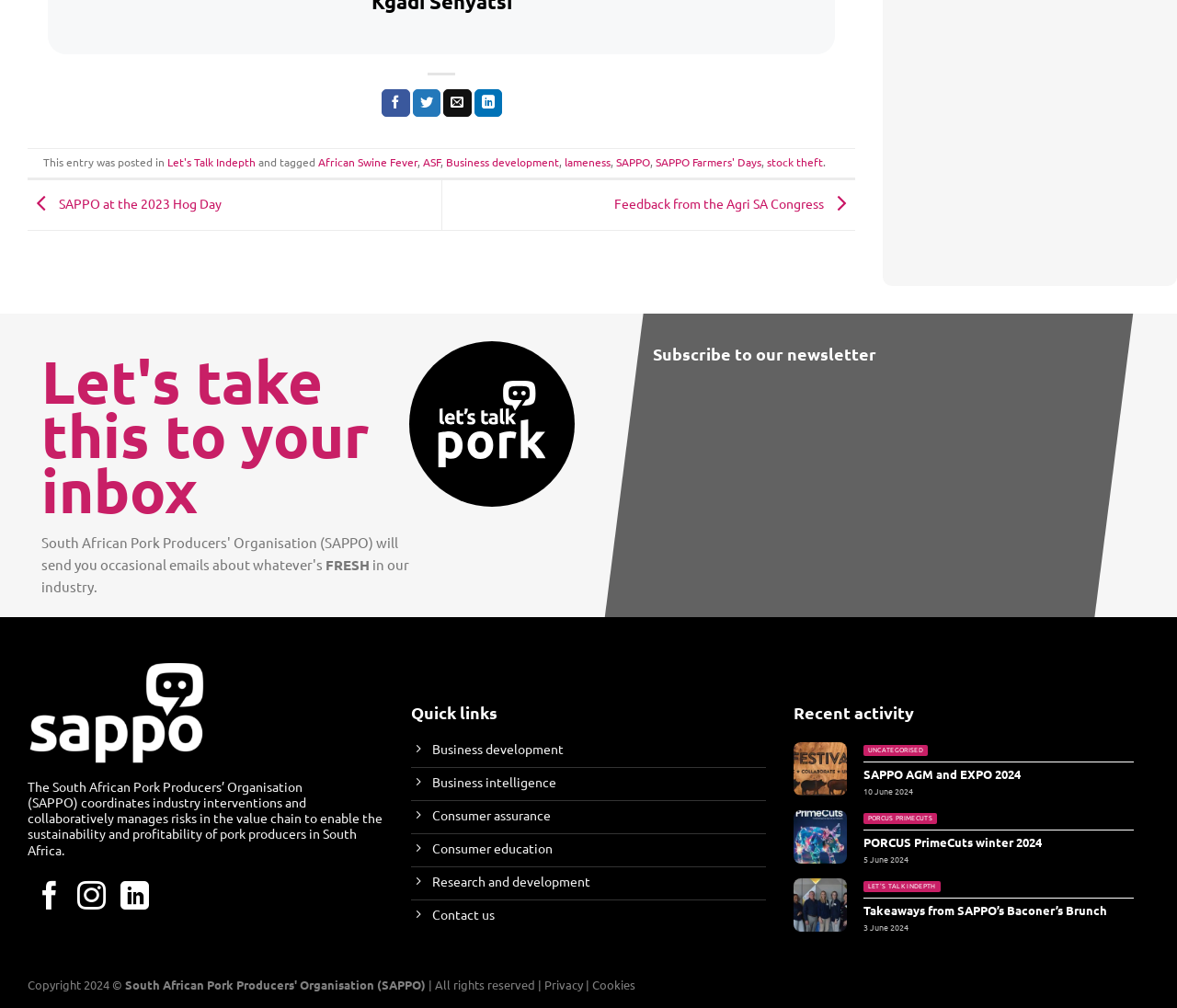Please locate the bounding box coordinates of the element that should be clicked to complete the given instruction: "Subscribe to our newsletter".

[0.555, 0.339, 0.922, 0.365]